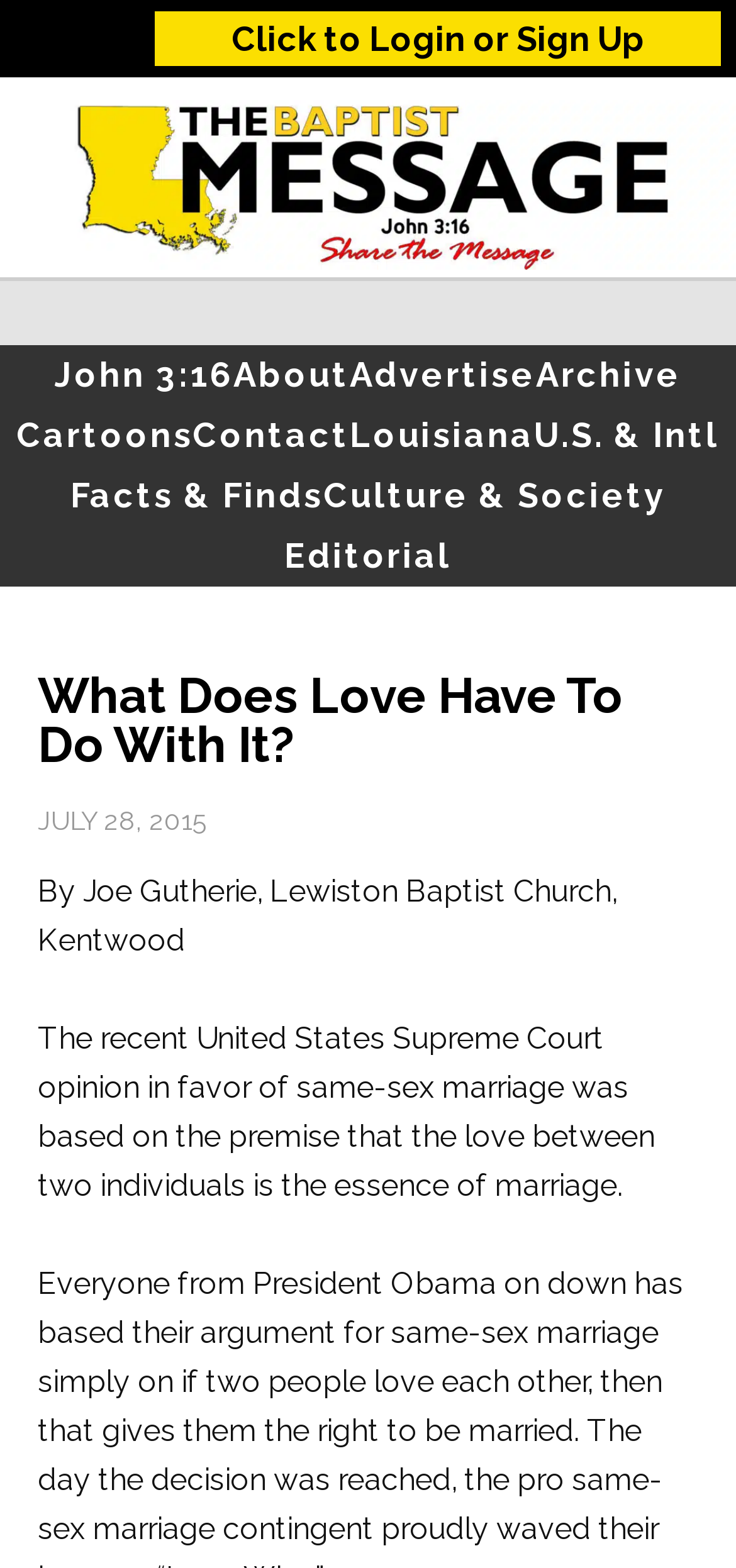Identify the bounding box coordinates of the region that should be clicked to execute the following instruction: "View the Archive".

[0.728, 0.22, 0.926, 0.259]